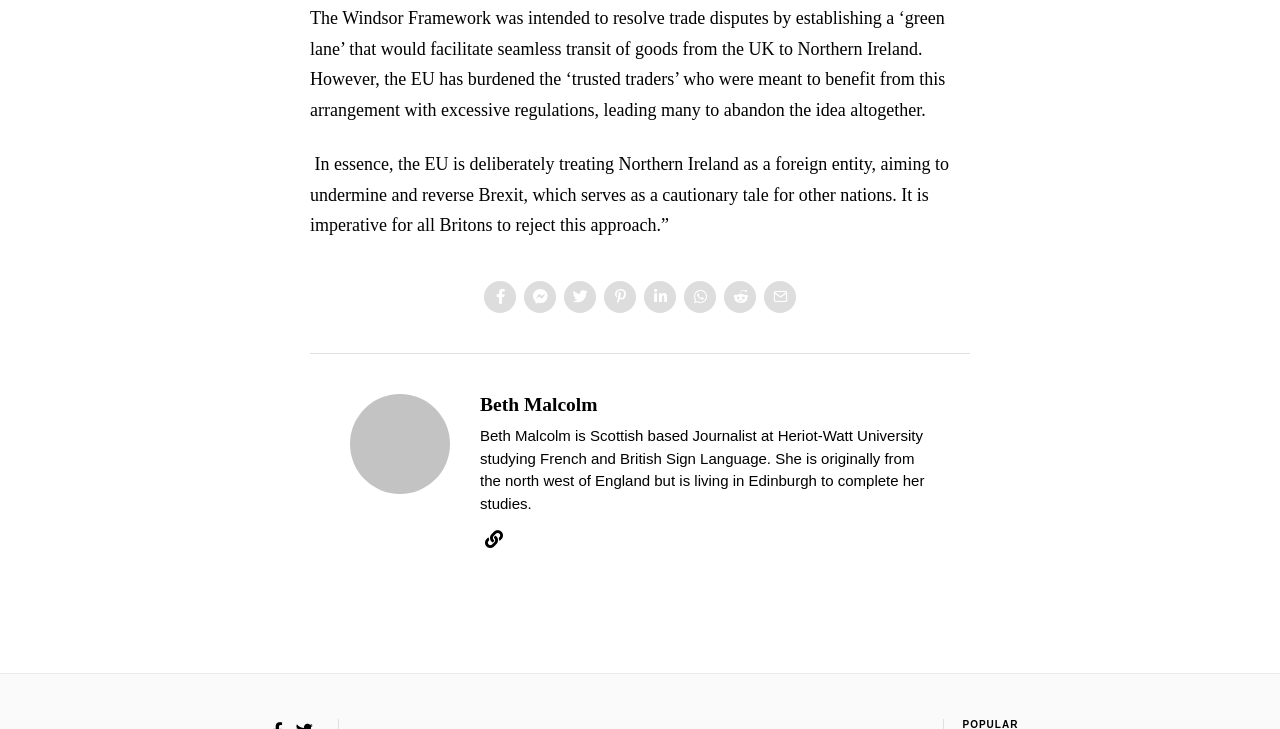Locate the bounding box coordinates of the clickable area needed to fulfill the instruction: "Click the LinkedIn icon".

[0.441, 0.386, 0.466, 0.429]